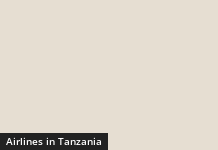Please examine the image and provide a detailed answer to the question: Is the text 'Airlines in Tanzania' inside a rectangular box?

According to the caption, the text at the bottom of the image, which is a potential link or heading related to travel resources, is positioned within a rectangular black box. The text 'Airlines in Tanzania' is not inside a rectangular box.